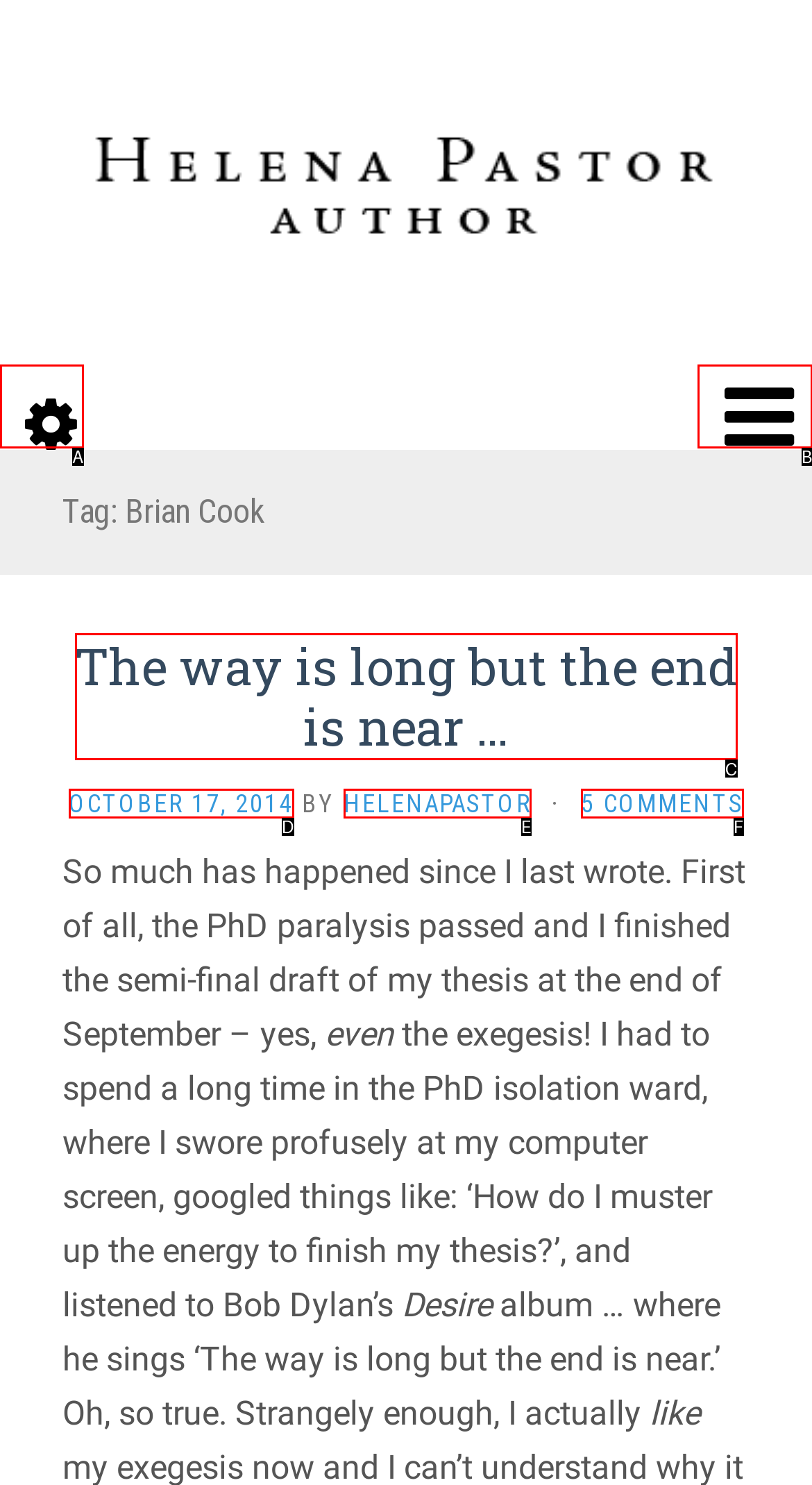Select the letter that corresponds to the description: helenapastor. Provide your answer using the option's letter.

E